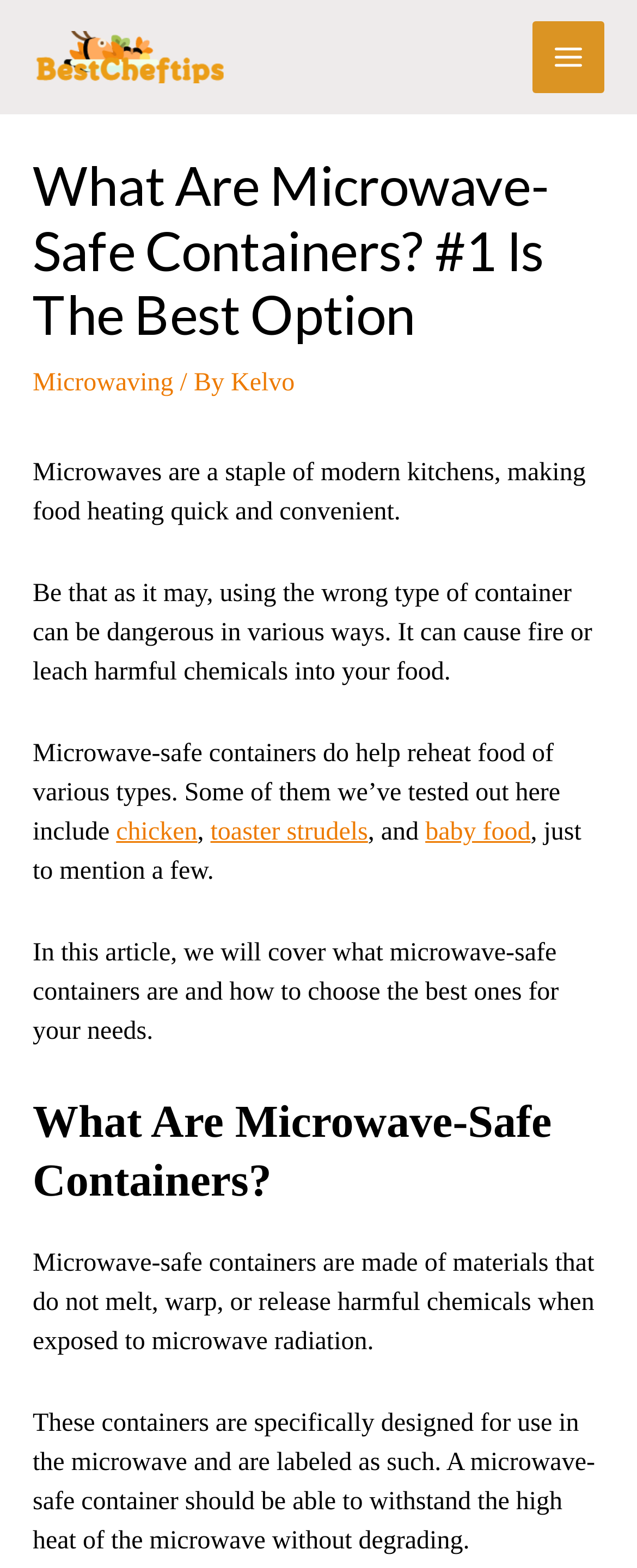Show the bounding box coordinates for the HTML element described as: "alt="Bestcheftips"".

[0.051, 0.027, 0.359, 0.044]